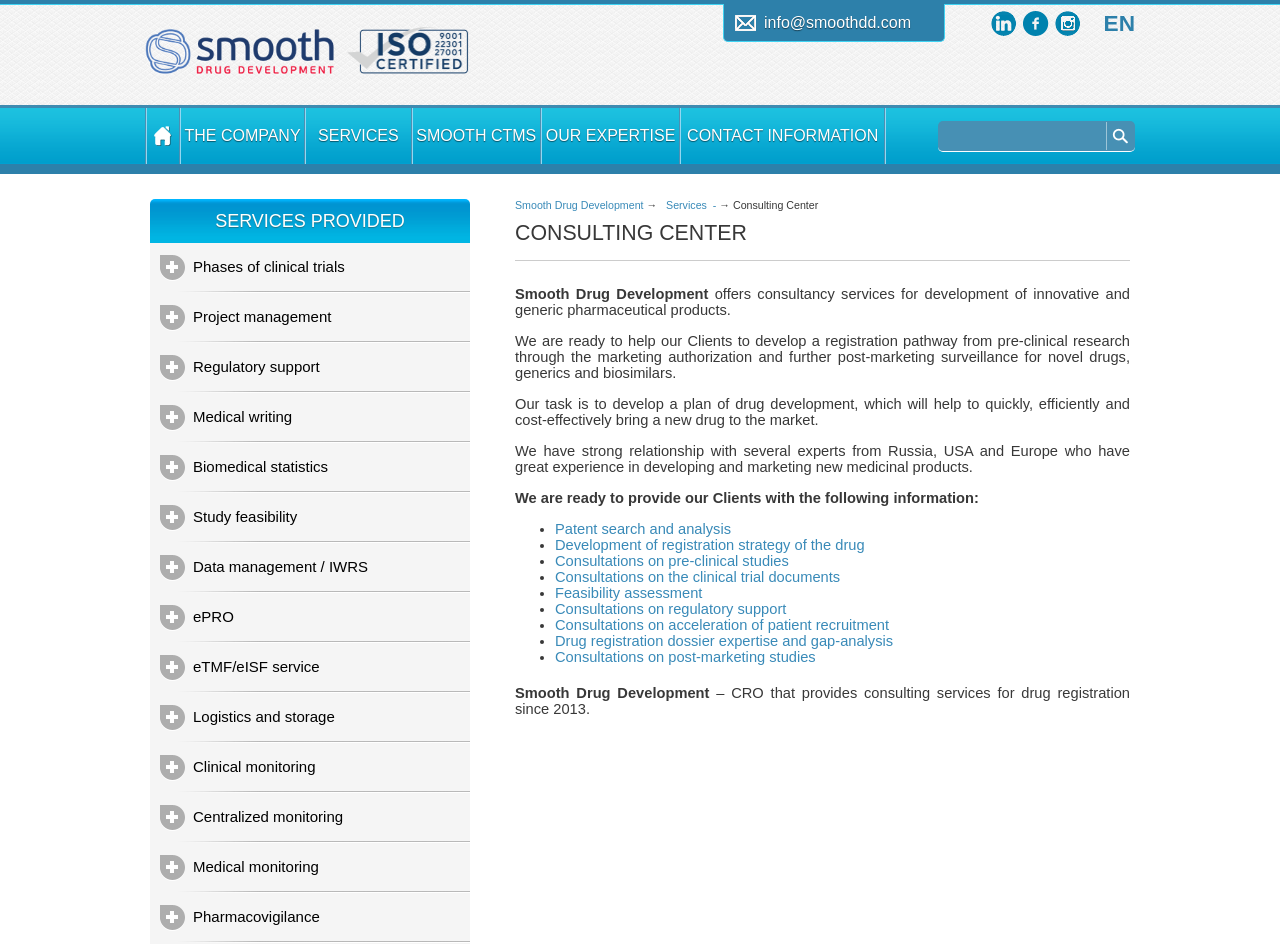What is the company name?
Answer the question with a single word or phrase derived from the image.

Smooth Drug Development